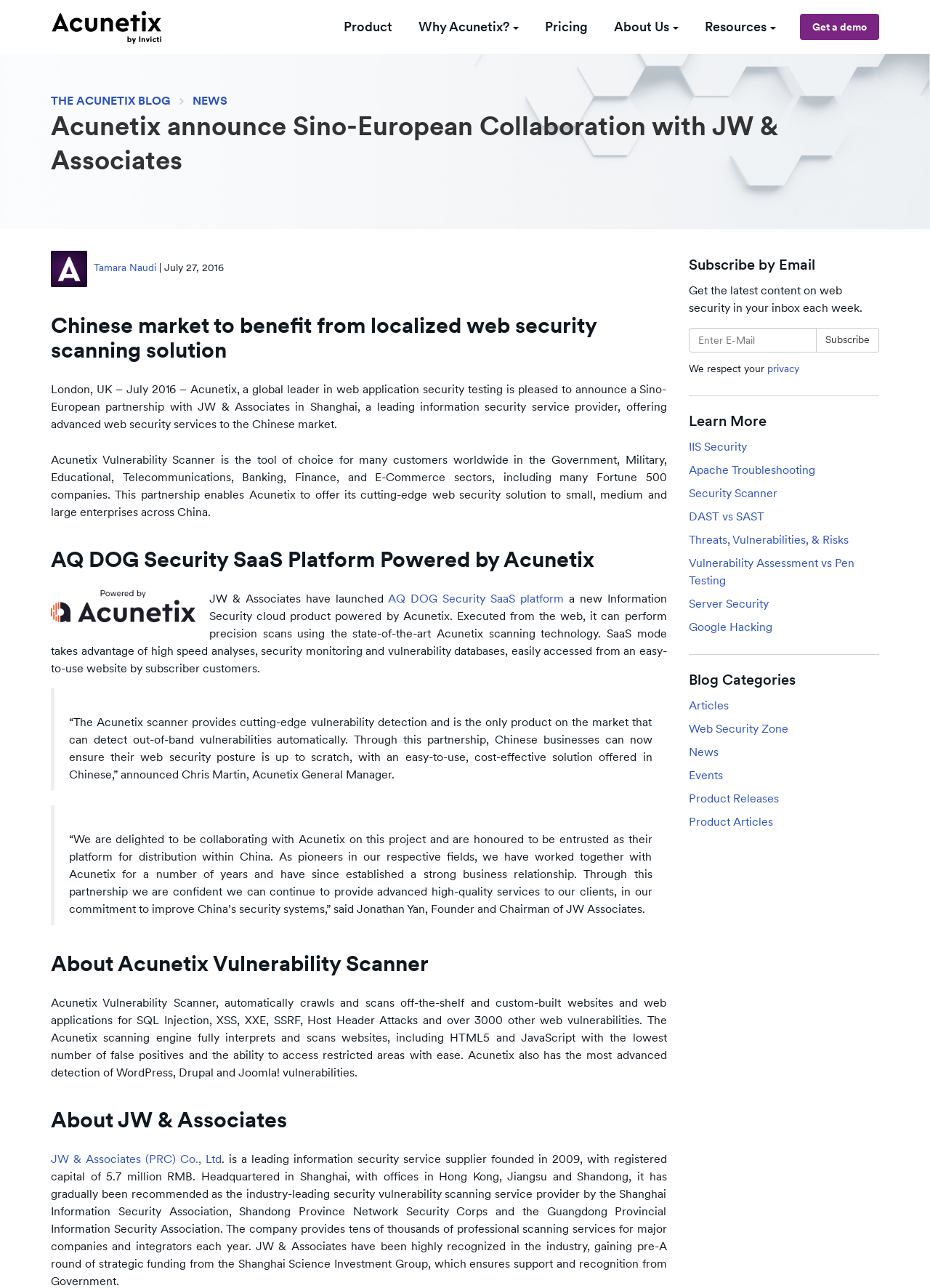Determine the bounding box coordinates of the element's region needed to click to follow the instruction: "Click on the 'Get a demo' link". Provide these coordinates as four float numbers between 0 and 1, formatted as [left, top, right, bottom].

[0.86, 0.011, 0.945, 0.031]